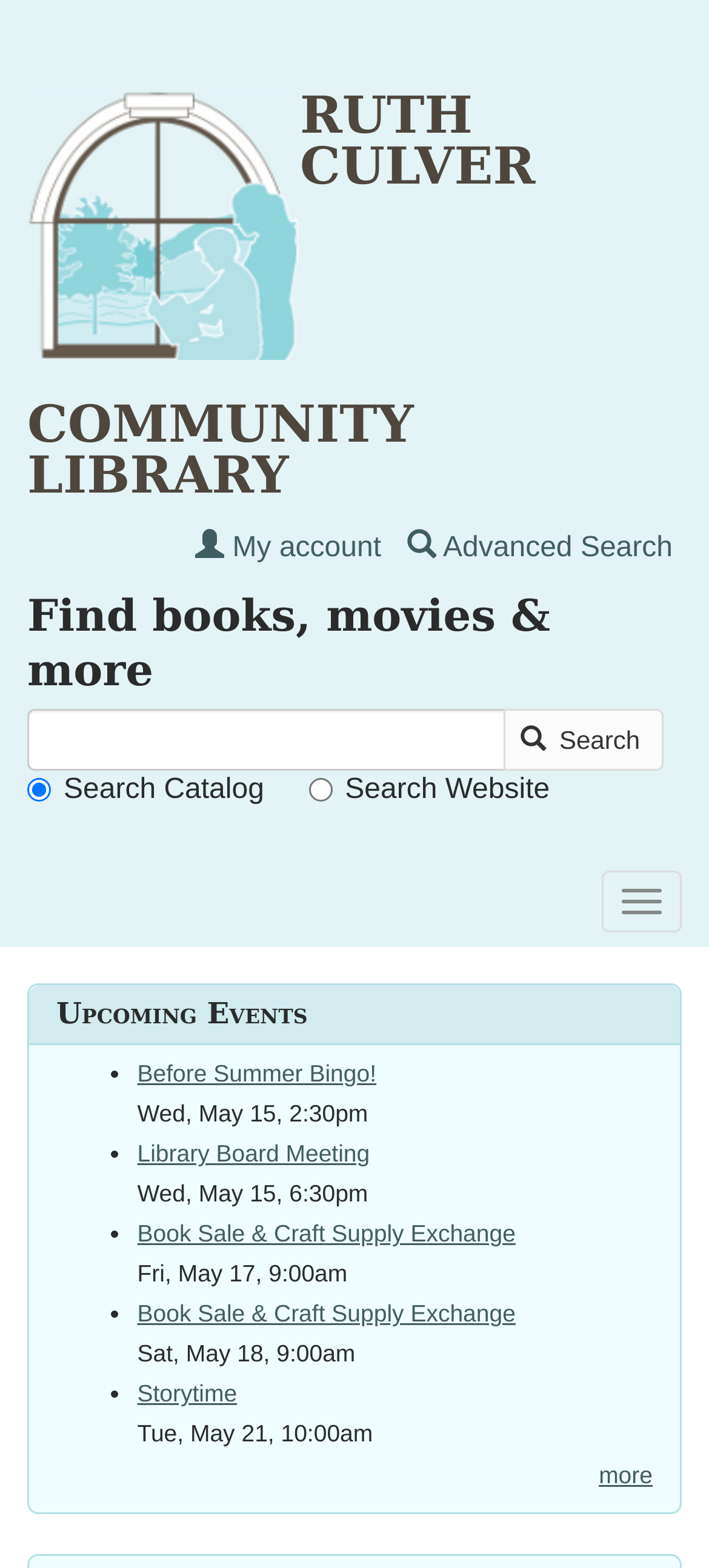Convey a detailed summary of the webpage, mentioning all key elements.

The webpage is the Ruth Culver Community Library's resource page. At the top left, there is a "Skip to main content" link, followed by a "Home" link with a corresponding image. The library's name, "RUTH CULVER COMMUNITY LIBRARY", is displayed prominently across the top of the page.

Below the library's name, there are three links: "My account", "Advanced Search", and a search bar with a placeholder text "Search this site". The search bar is accompanied by a "Find books, movies & more" heading and a "Customize your search" group, which includes two radio buttons for searching the catalog or website.

On the right side of the page, there is a "Toggle navigation" button, which expands to reveal a list of upcoming events. The events are listed in a bullet-point format, with each event featuring a link to more information, a title, and a date and time. The events include "Before Summer Bingo!", "Library Board Meeting", "Book Sale & Craft Supply Exchange" (listed twice), and "Storytime". At the bottom of the list, there is a "more" link.

Overall, the webpage appears to be a hub for library resources, with easy access to searching, account management, and upcoming events.